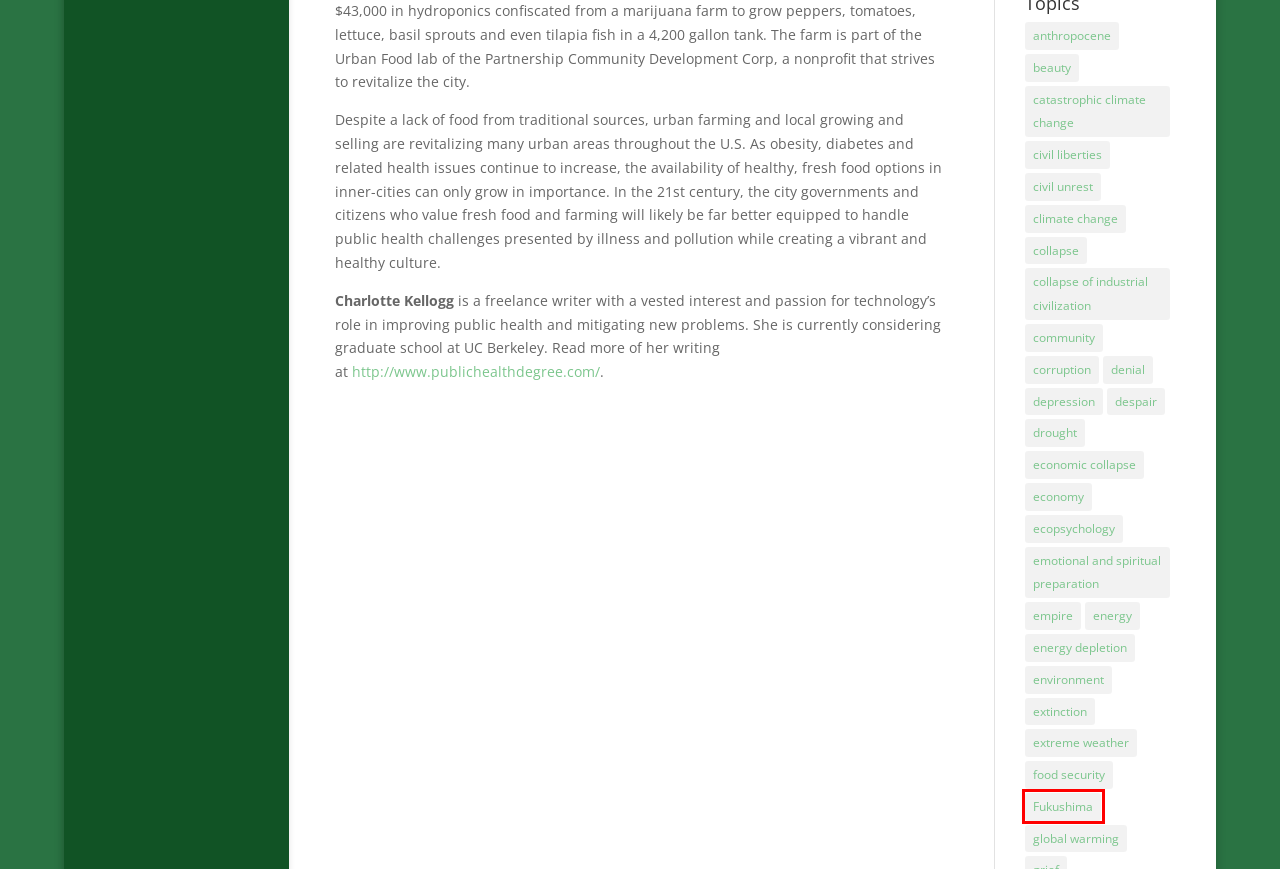Look at the screenshot of the webpage and find the element within the red bounding box. Choose the webpage description that best fits the new webpage that will appear after clicking the element. Here are the candidates:
A. despair | Carolyn Baker
B. Fukushima | Carolyn Baker
C. energy depletion | Carolyn Baker
D. extinction | Carolyn Baker
E. extreme weather | Carolyn Baker
F. emotional and spiritual preparation | Carolyn Baker
G. drought | Carolyn Baker
H. climate change | Carolyn Baker

B